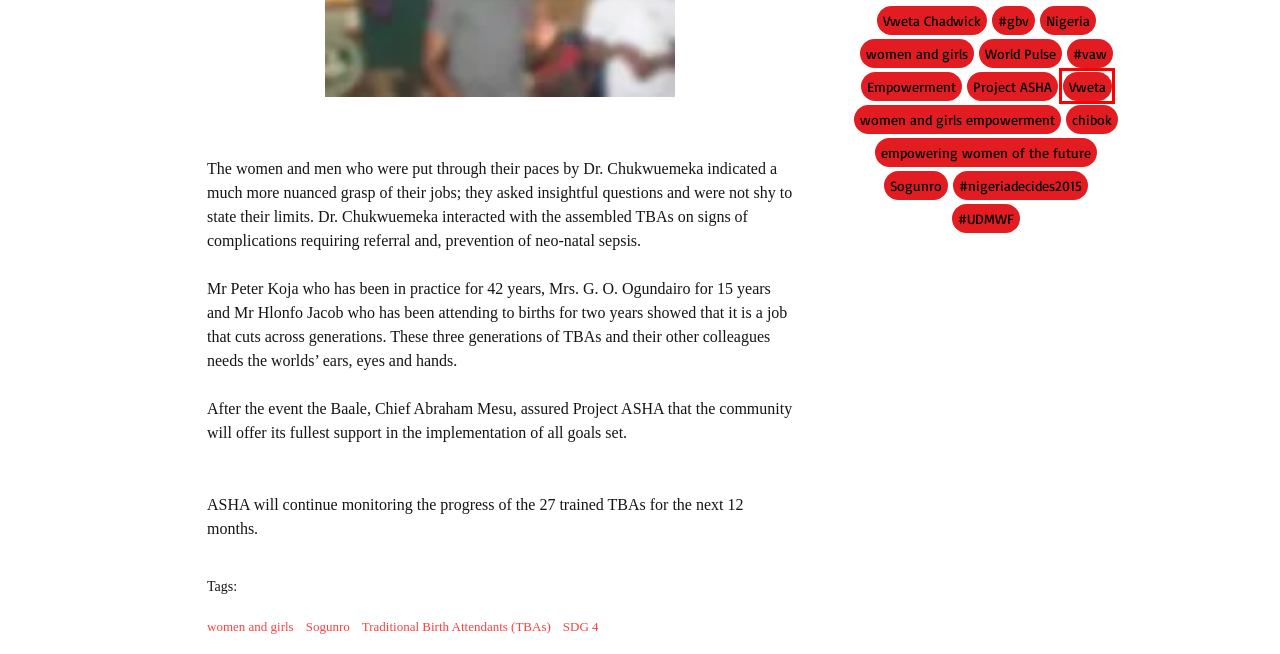Given a webpage screenshot with a UI element marked by a red bounding box, choose the description that best corresponds to the new webpage that will appear after clicking the element. The candidates are:
A. Vweta | projectasha
B. #vaw | projectasha
C. women and girls empowerment | projectasha
D. #gbv | projectasha
E. World Pulse | projectasha
F. Empowerment | projectasha
G. chibok | projectasha
H. Sogunro | projectasha

A